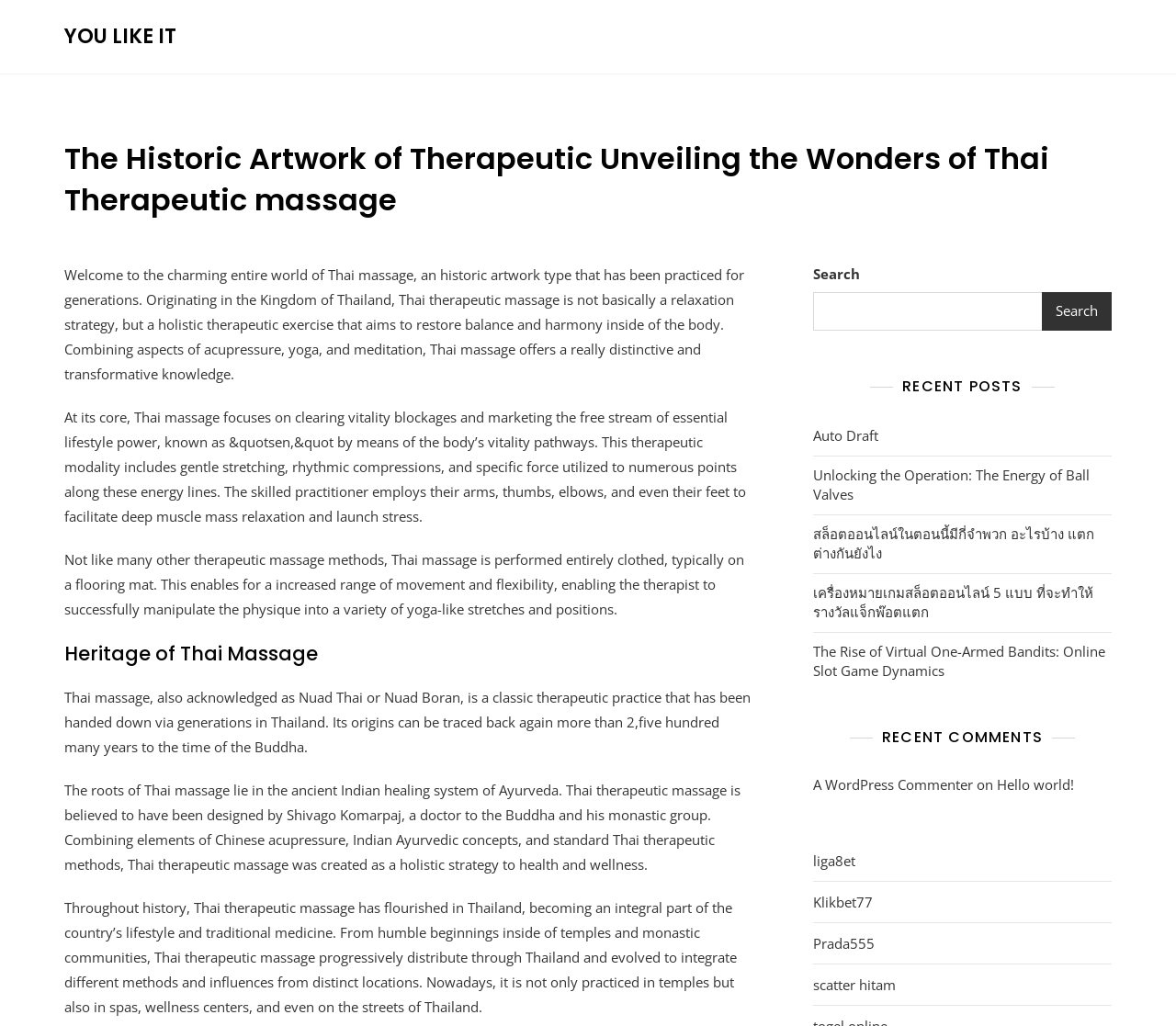Give a one-word or short phrase answer to the question: 
What is the purpose of Thai massage?

Holistic therapeutic exercise